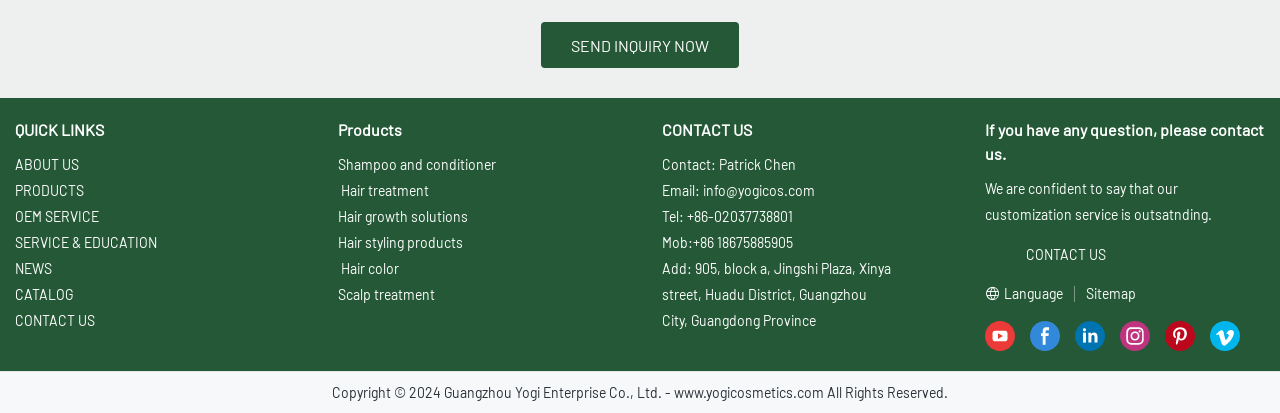What is the phone number of the company?
Analyze the screenshot and provide a detailed answer to the question.

I found the company's phone number by looking at the 'CONTACT US' section, where it is listed as 'Tel: +86-02037738801'.